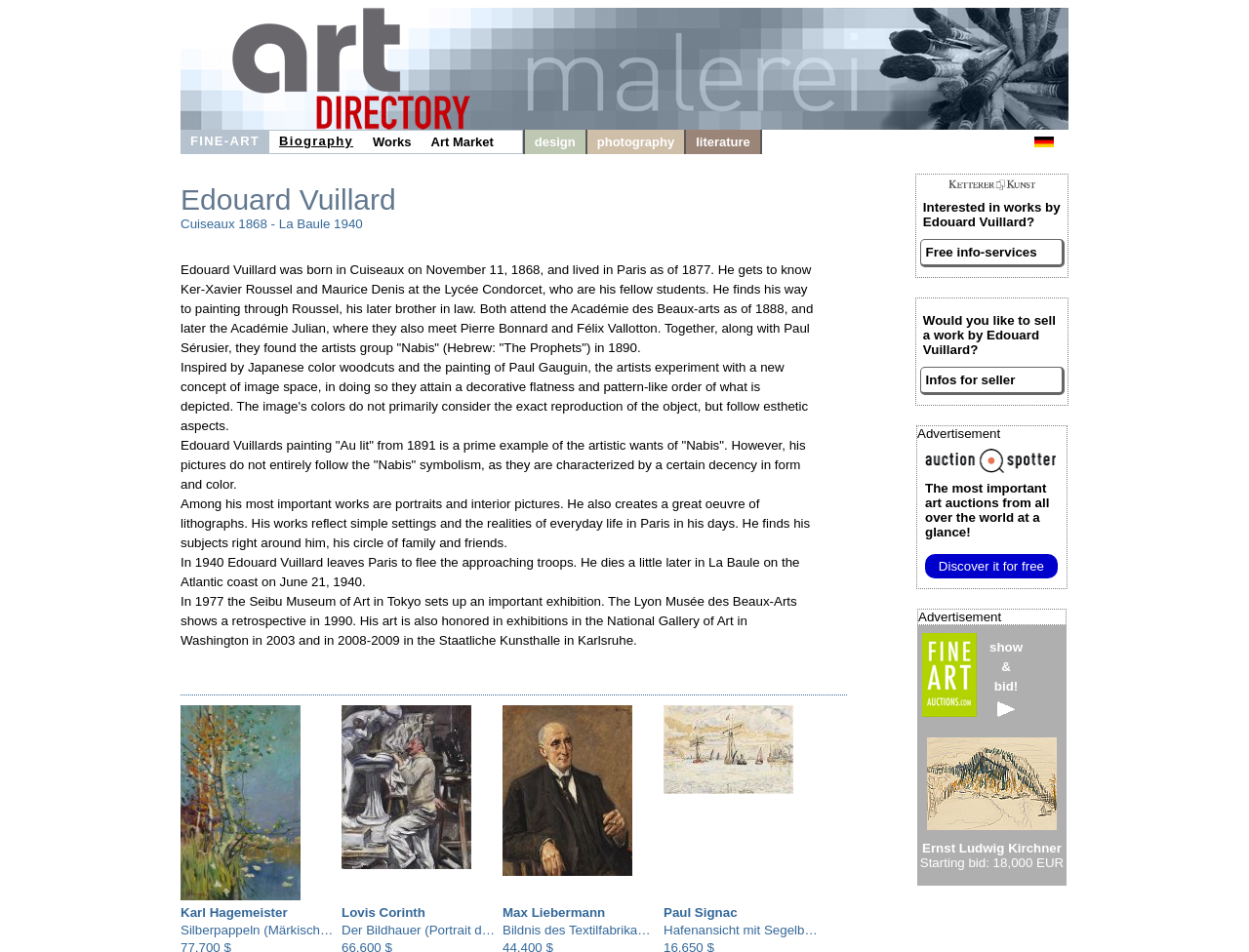For the following element description, predict the bounding box coordinates in the format (top-left x, top-left y, bottom-right x, bottom-right y). All values should be floating point numbers between 0 and 1. Description: parent_node: Advertisement

[0.742, 0.859, 0.846, 0.875]